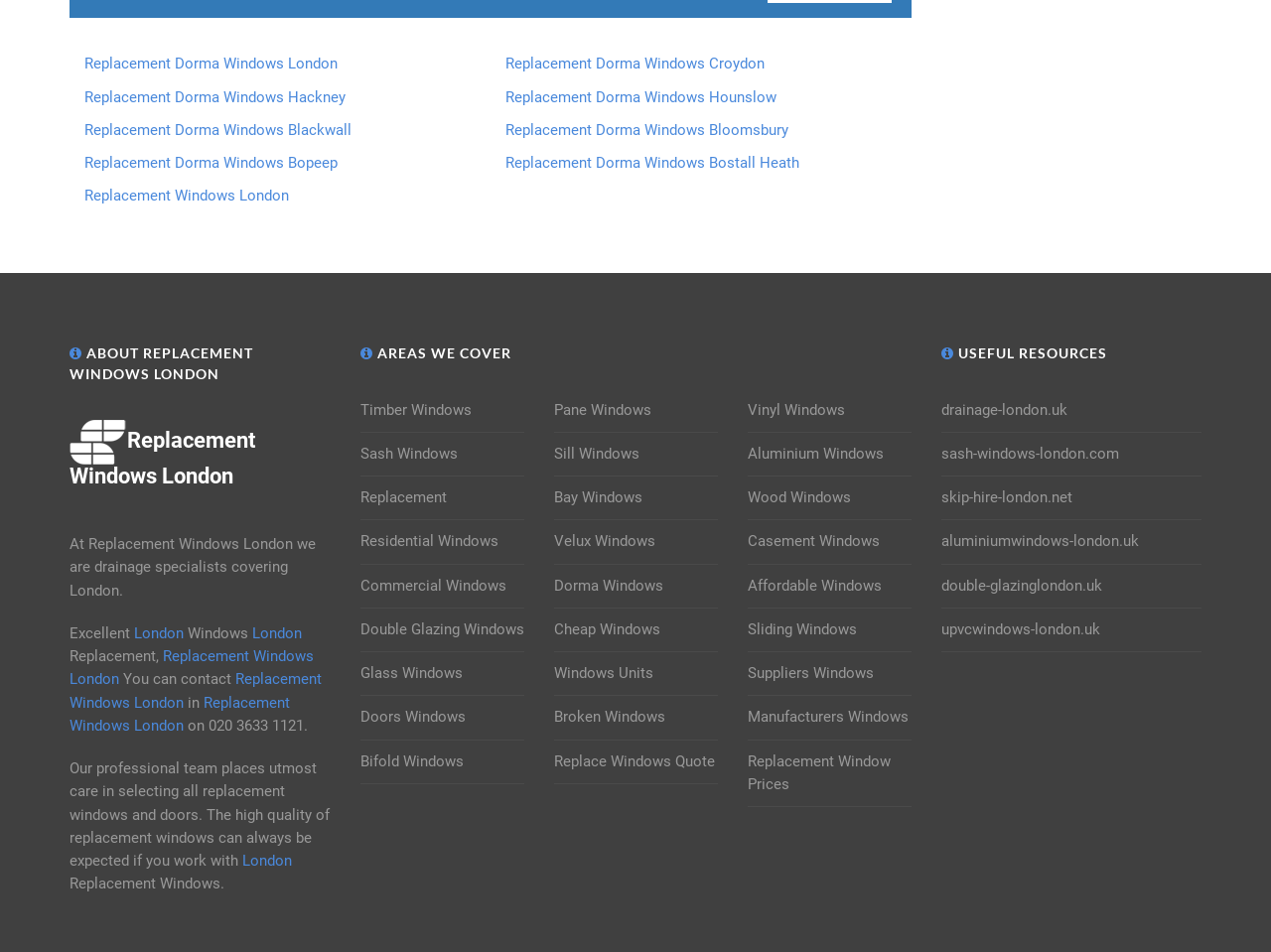Reply to the question below using a single word or brief phrase:
Can I contact the company?

Yes